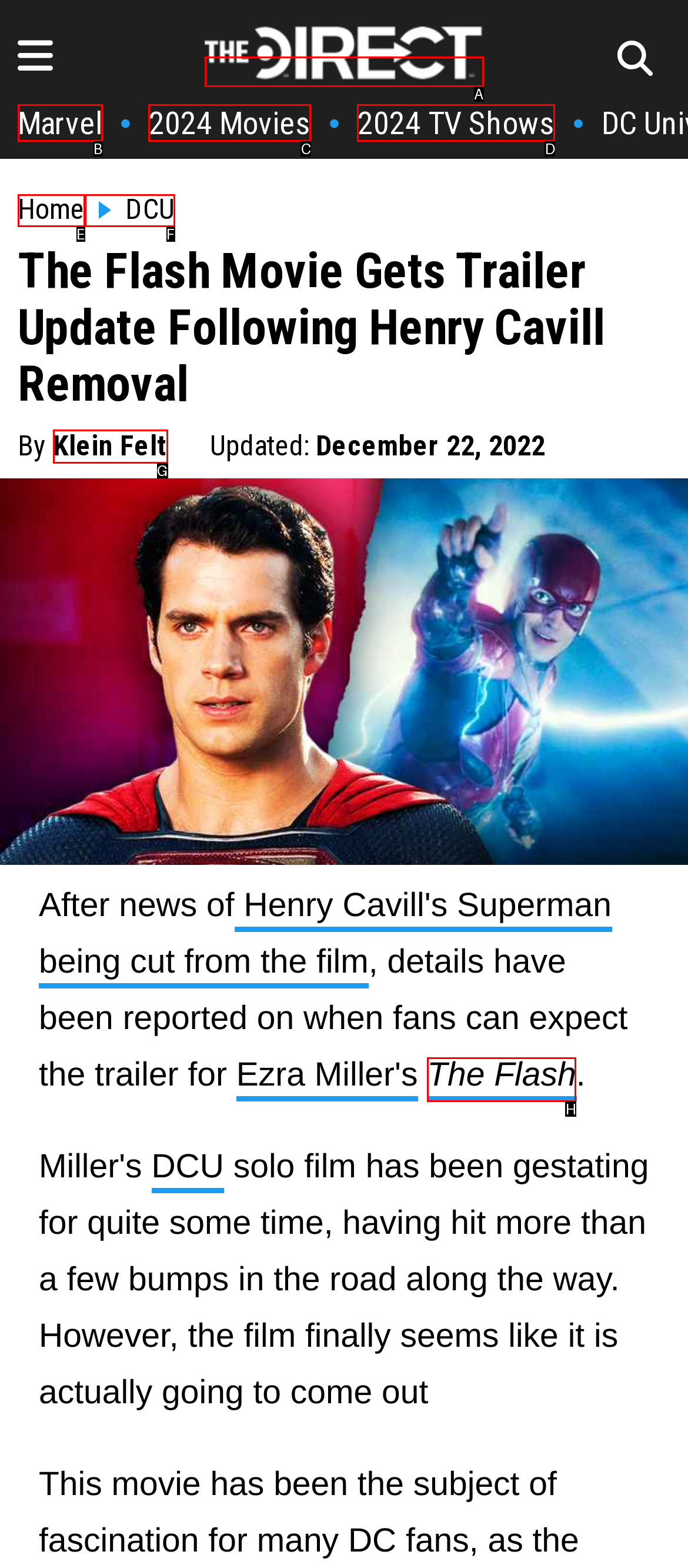Based on the description: Back to Speakers, select the HTML element that fits best. Provide the letter of the matching option.

None